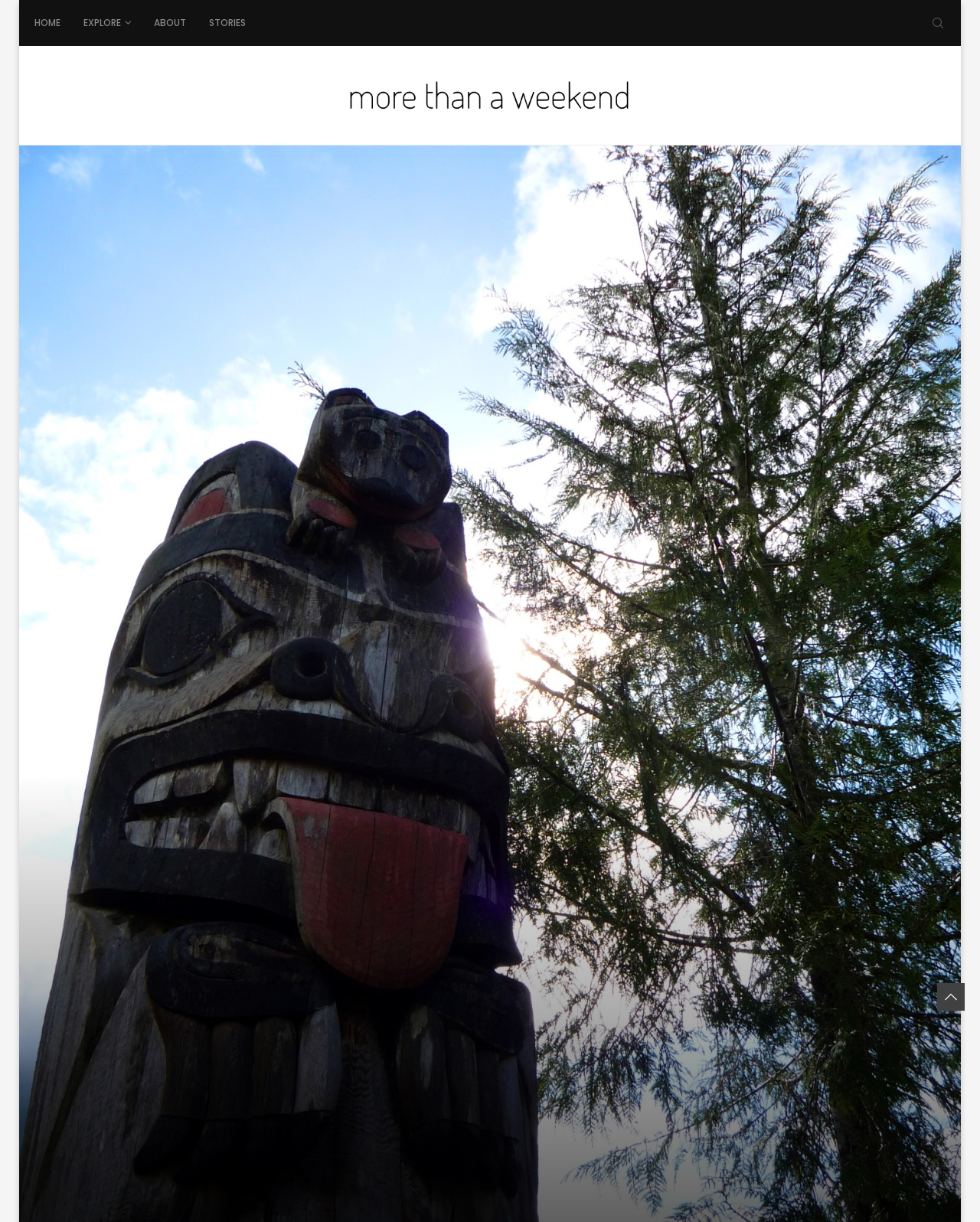What is the position of the 'ABOUT' menu item?
Using the image, provide a concise answer in one word or a short phrase.

third